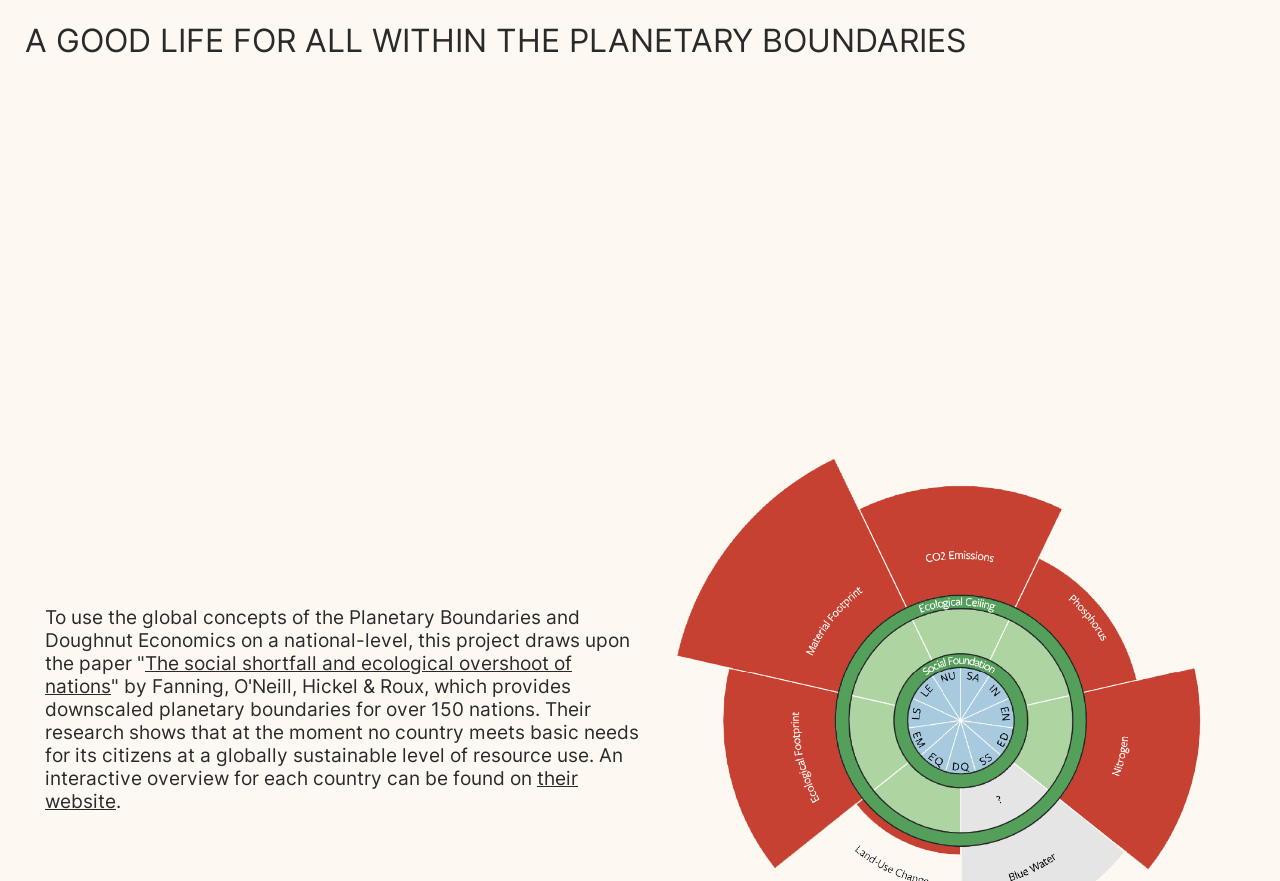How many links are in the second heading?
We need a detailed and exhaustive answer to the question. Please elaborate.

The second heading contains three links: 'To use the global concepts of the Planetary Boundaries and Doughnut Economics on a national-level, this project draws upon the paper', 'The social shortfall and ecological overshoot of nations', and 'their website'.